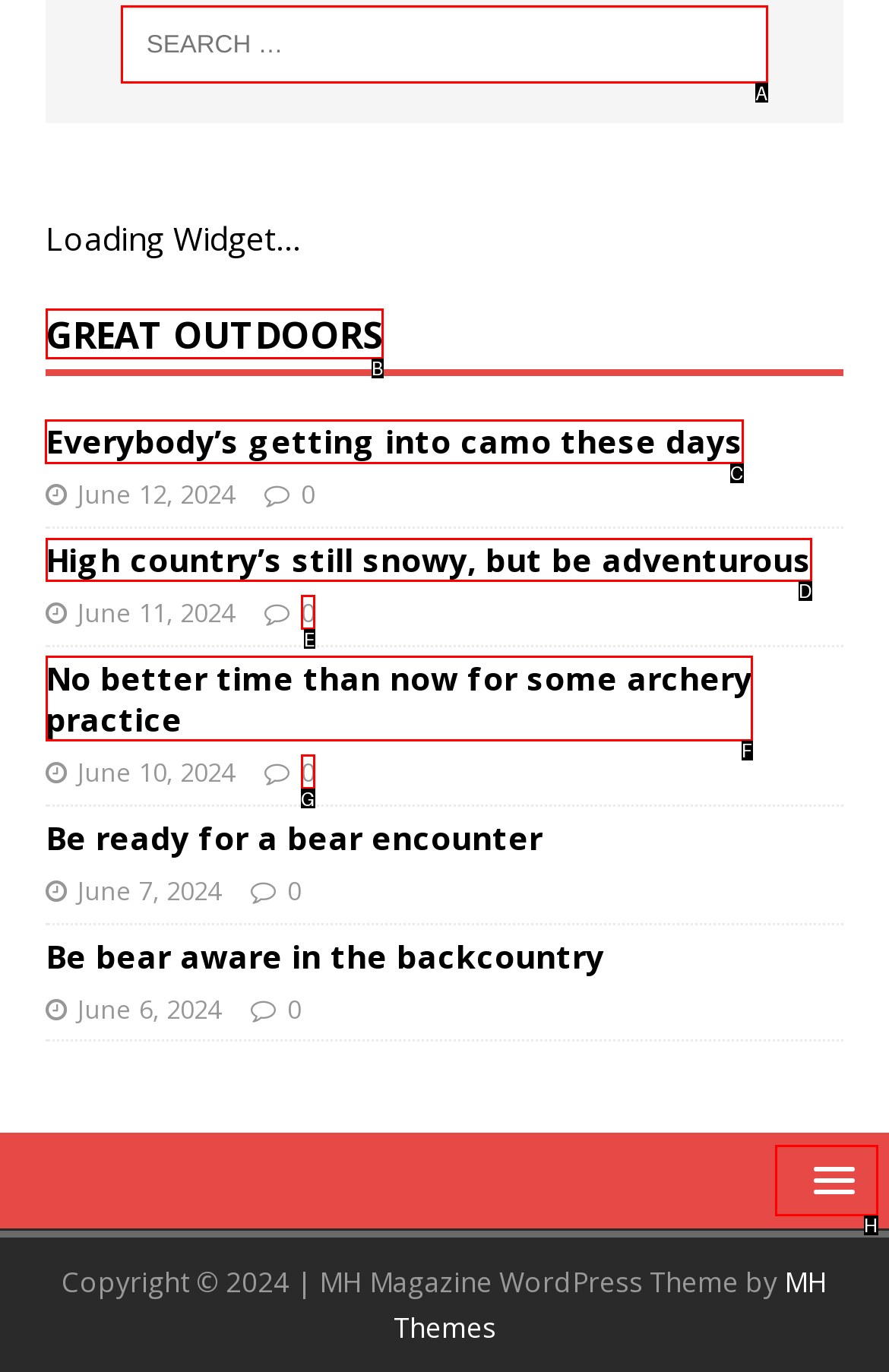Which letter corresponds to the correct option to complete the task: view KTH research?
Answer with the letter of the chosen UI element.

None